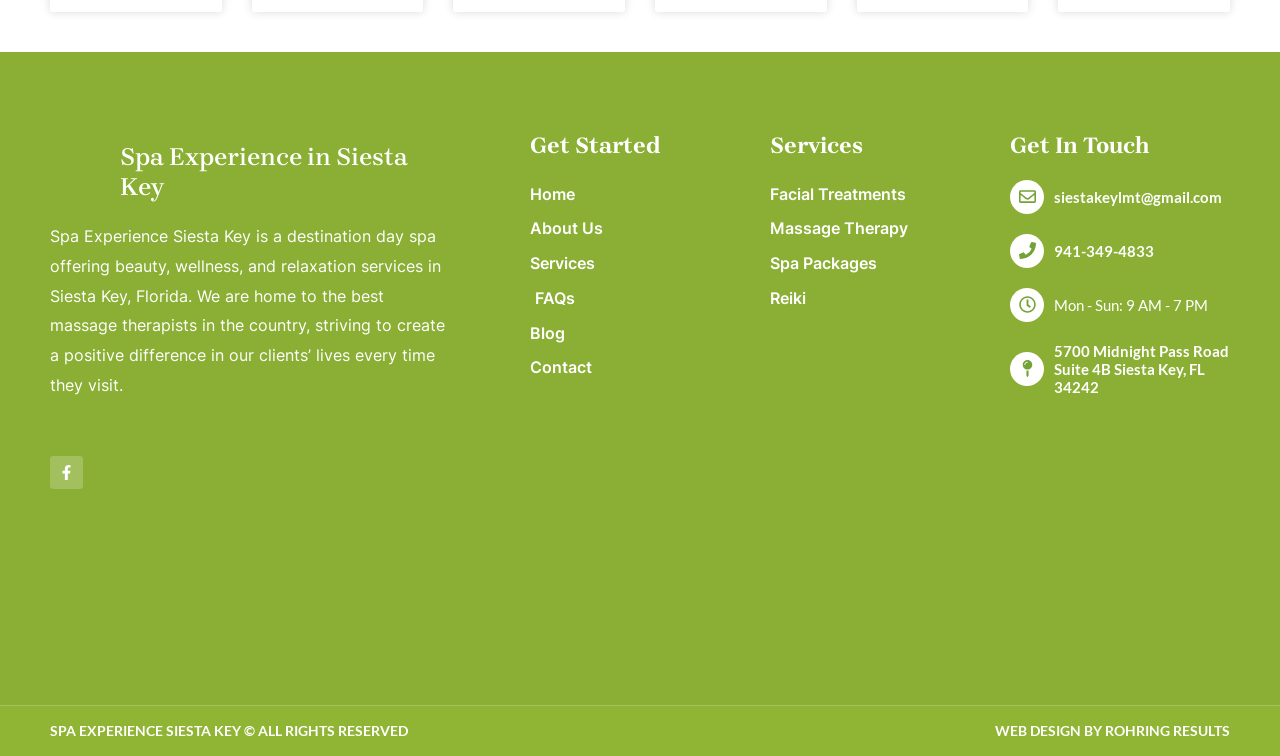Kindly determine the bounding box coordinates of the area that needs to be clicked to fulfill this instruction: "Go to the About Us page".

[0.414, 0.284, 0.586, 0.323]